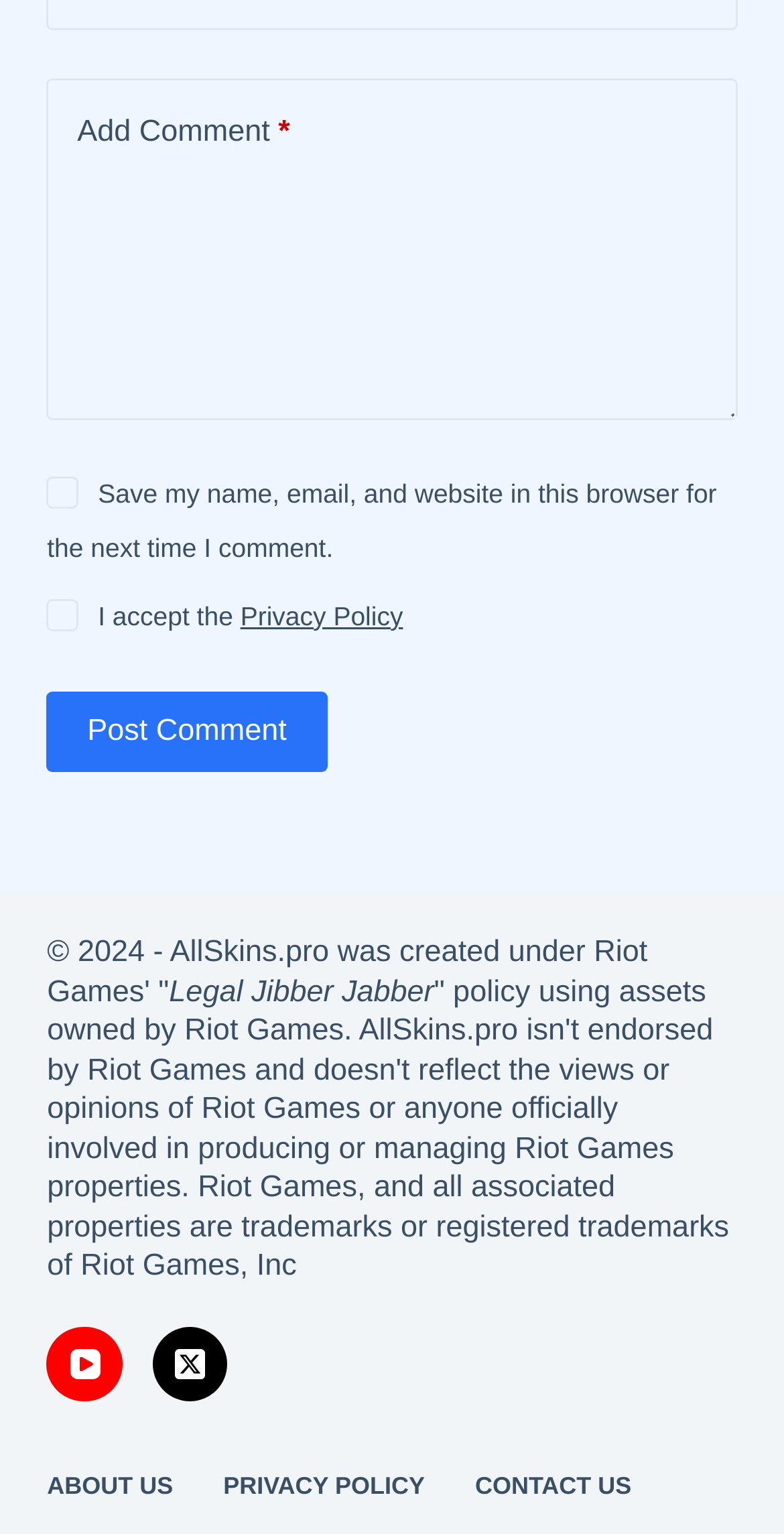Pinpoint the bounding box coordinates of the area that must be clicked to complete this instruction: "add a comment".

[0.06, 0.051, 0.94, 0.274]